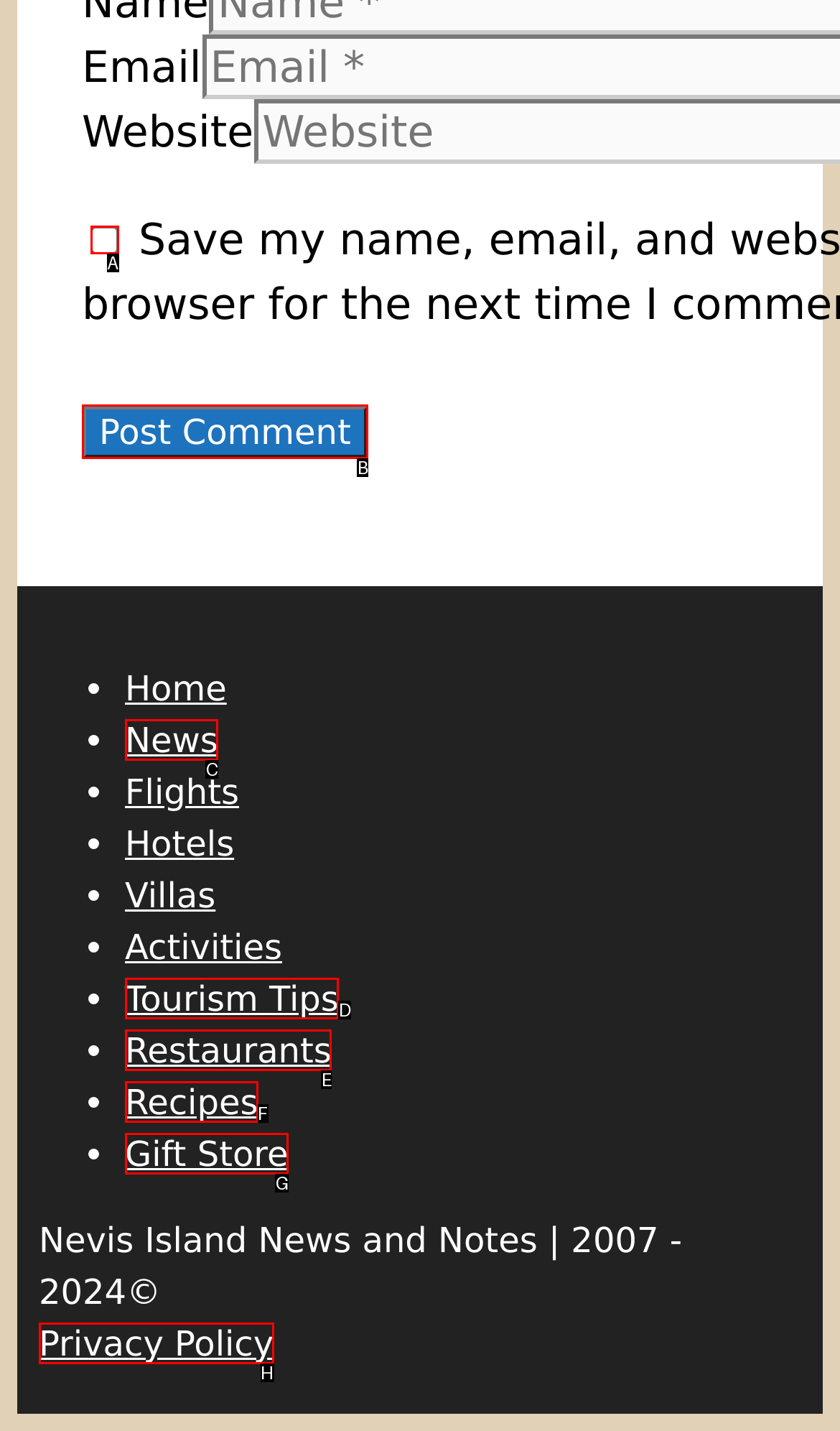Identify the letter corresponding to the UI element that matches this description: Tourism Tips
Answer using only the letter from the provided options.

D